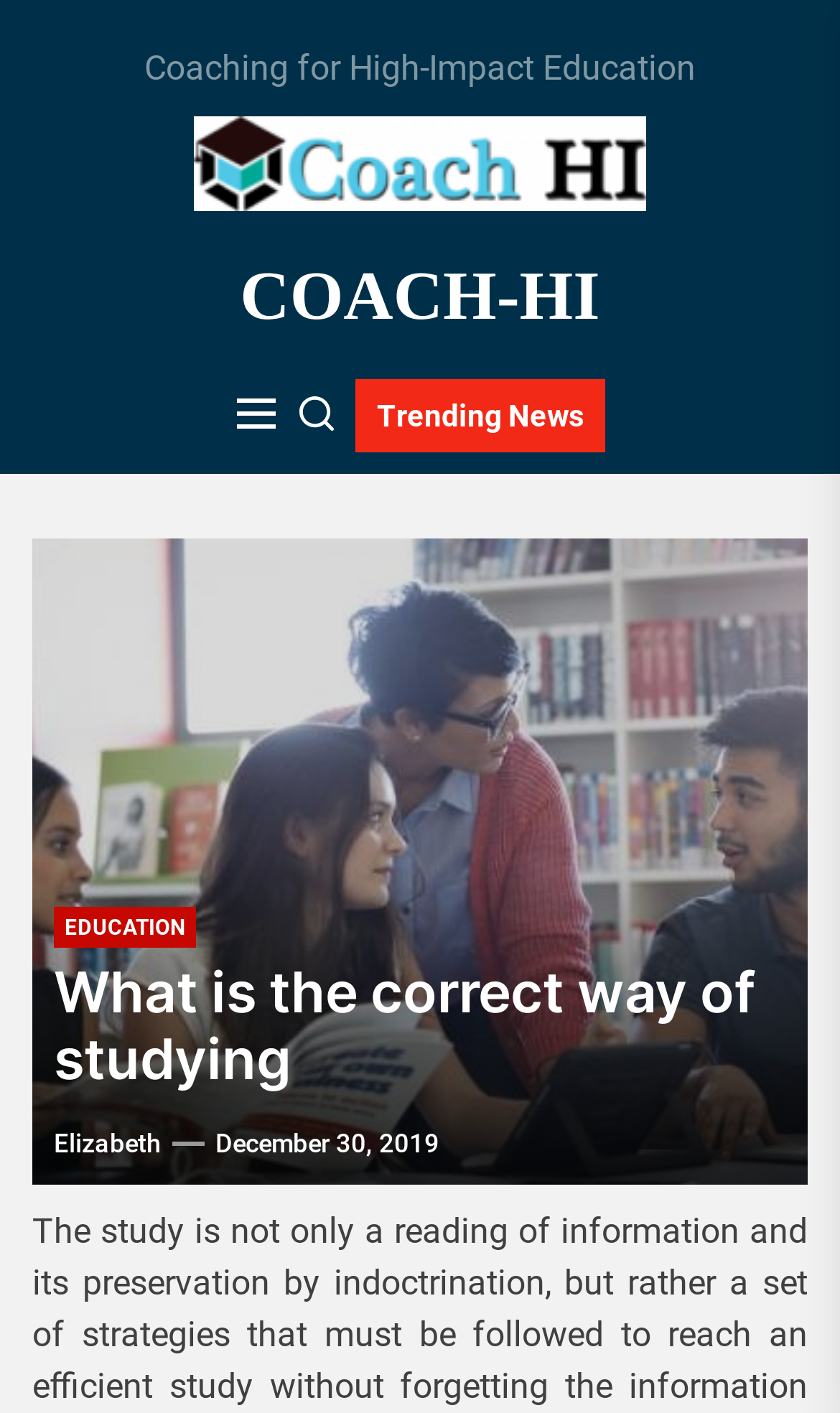Determine the bounding box coordinates for the UI element matching this description: "parent_node: Trending News".

[0.356, 0.269, 0.397, 0.321]